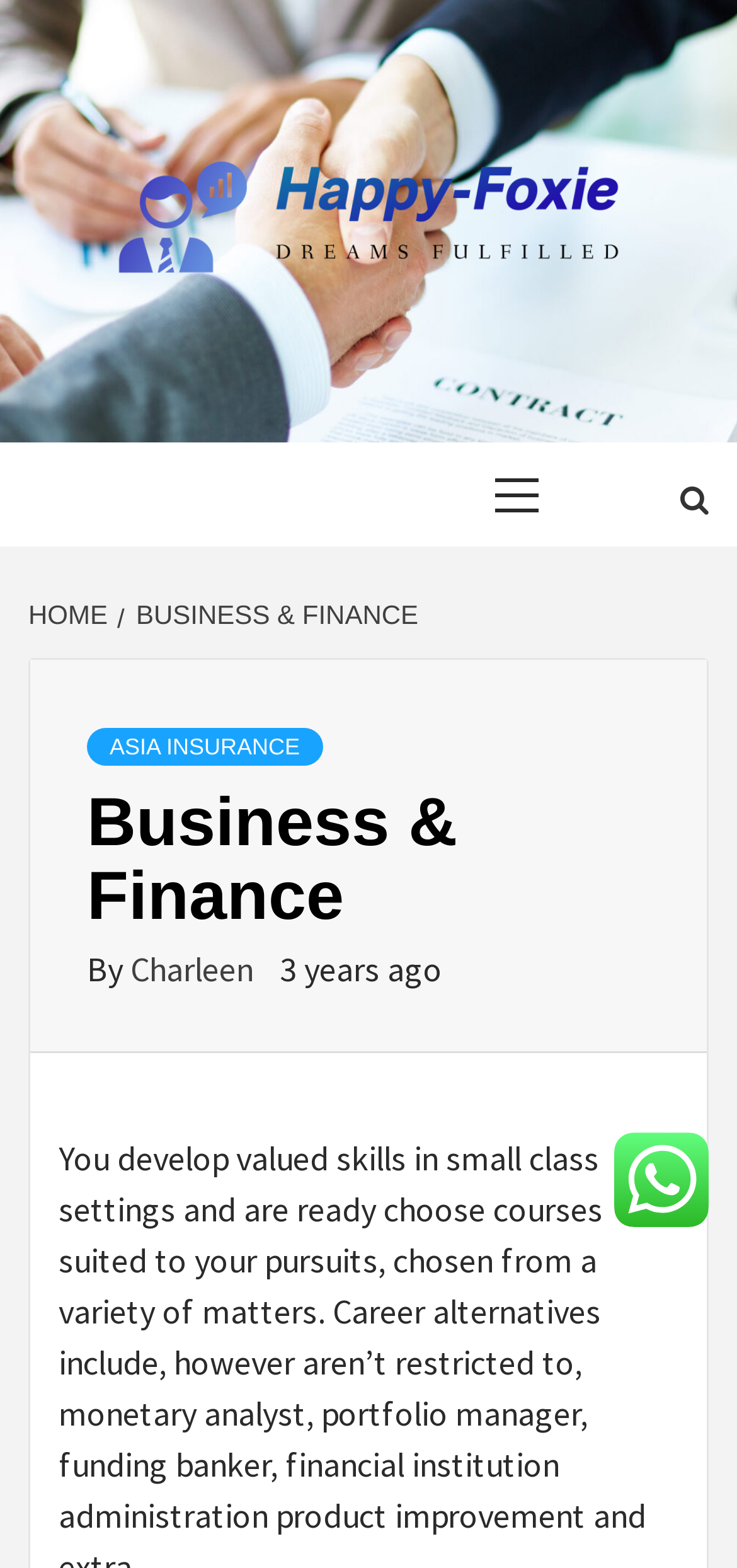Using the provided element description, identify the bounding box coordinates as (top-left x, top-left y, bottom-right x, bottom-right y). Ensure all values are between 0 and 1. Description: SMARTY Aim Setting for Wingnuts

None